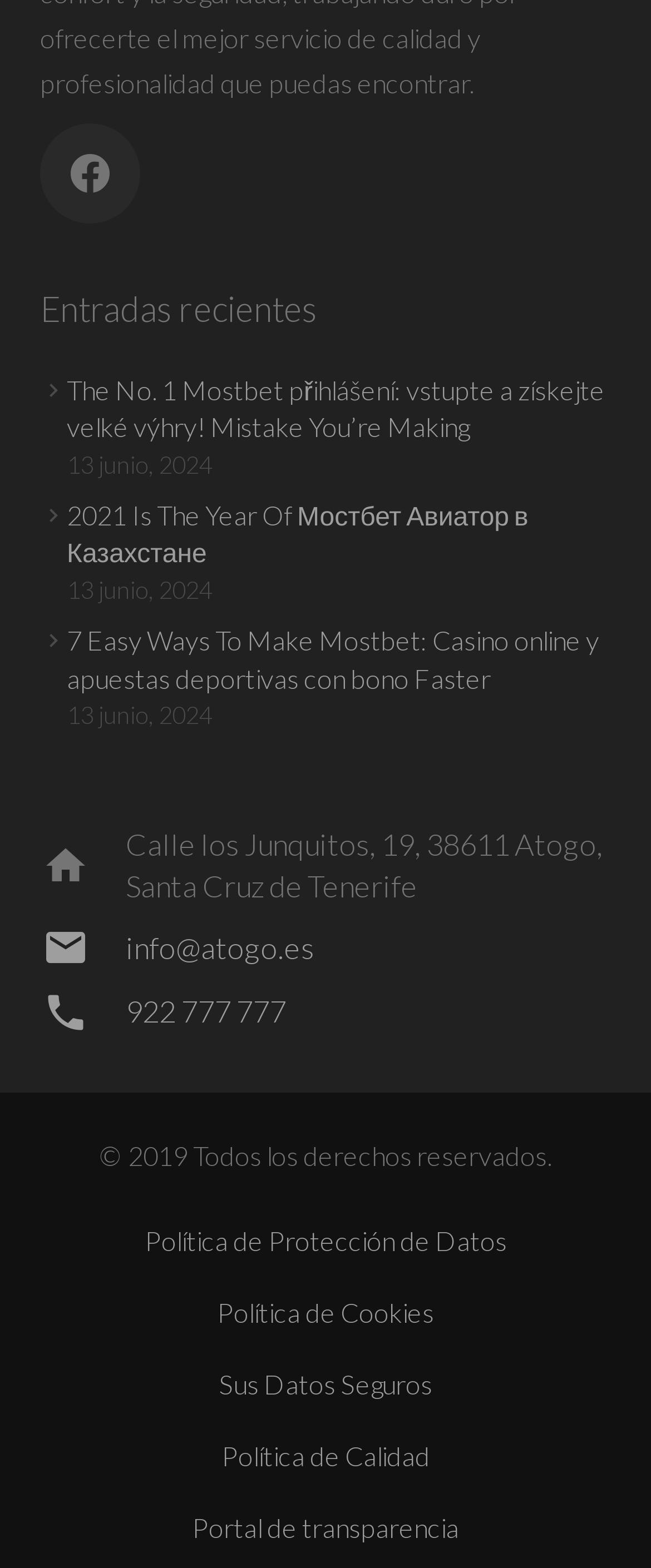Give a one-word or one-phrase response to the question: 
What is the address mentioned on the webpage?

Calle los Junquitos, 19, 38611 Atogo, Santa Cruz de Tenerife